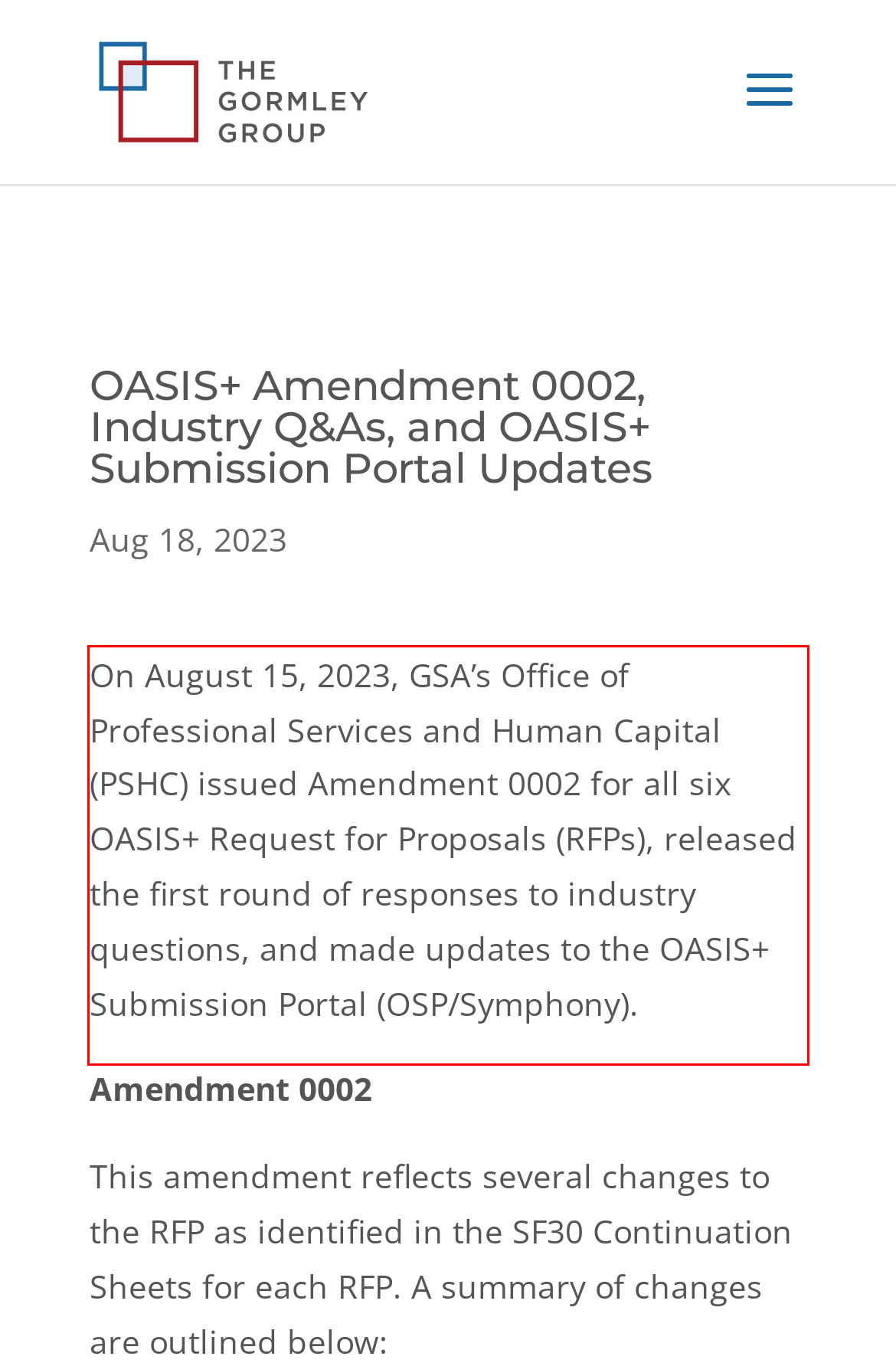Observe the screenshot of the webpage, locate the red bounding box, and extract the text content within it.

On August 15, 2023, GSA’s Office of Professional Services and Human Capital (PSHC) issued Amendment 0002 for all six OASIS+ Request for Proposals (RFPs), released the first round of responses to industry questions, and made updates to the OASIS+ Submission Portal (OSP/Symphony).